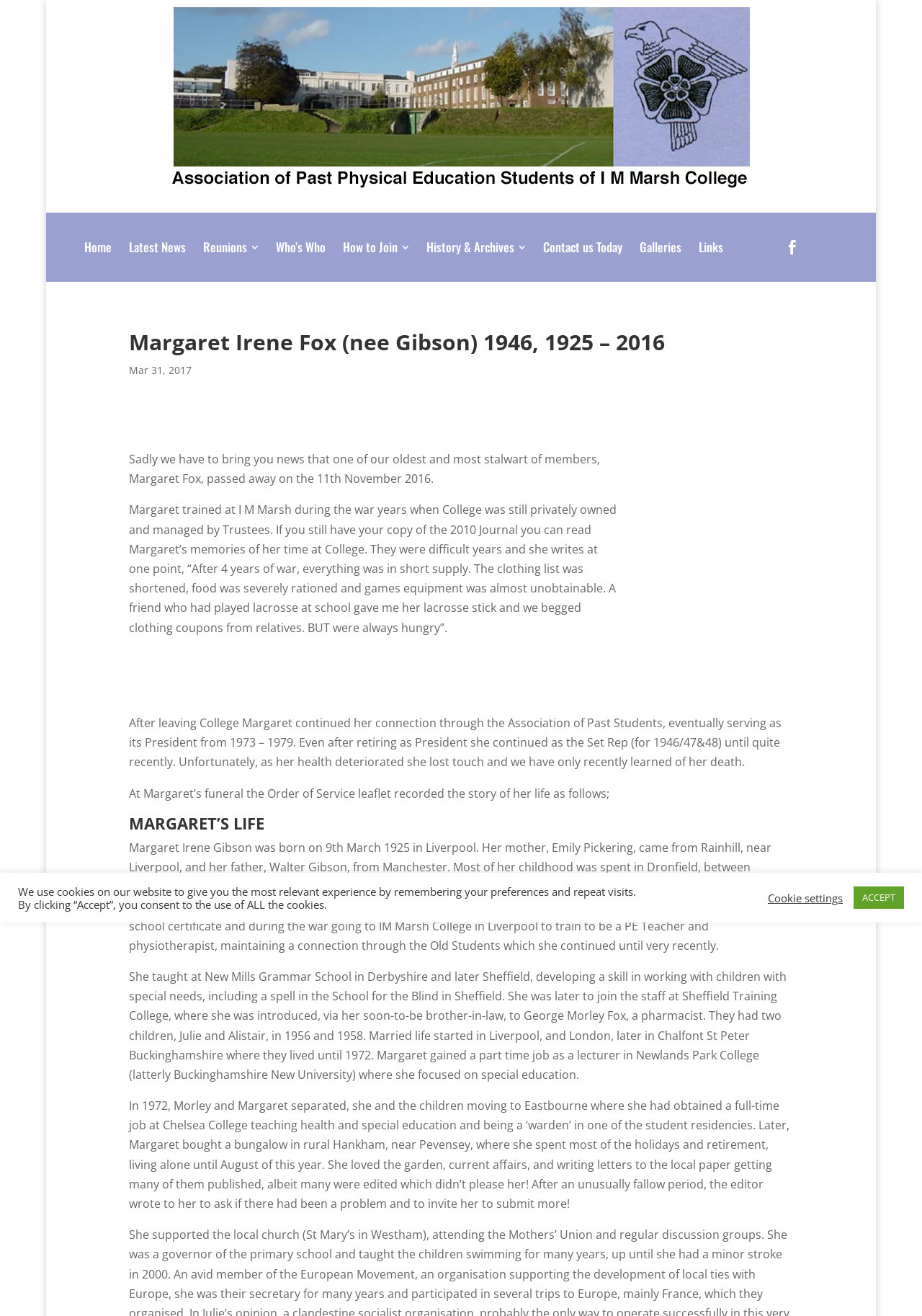Where did Margaret Fox live after separating from her husband?
Analyze the screenshot and provide a detailed answer to the question.

According to the webpage, after separating from her husband Morley, Margaret Fox moved to Eastbourne with her children, where she obtained a full-time job at Chelsea College teaching health and special education.